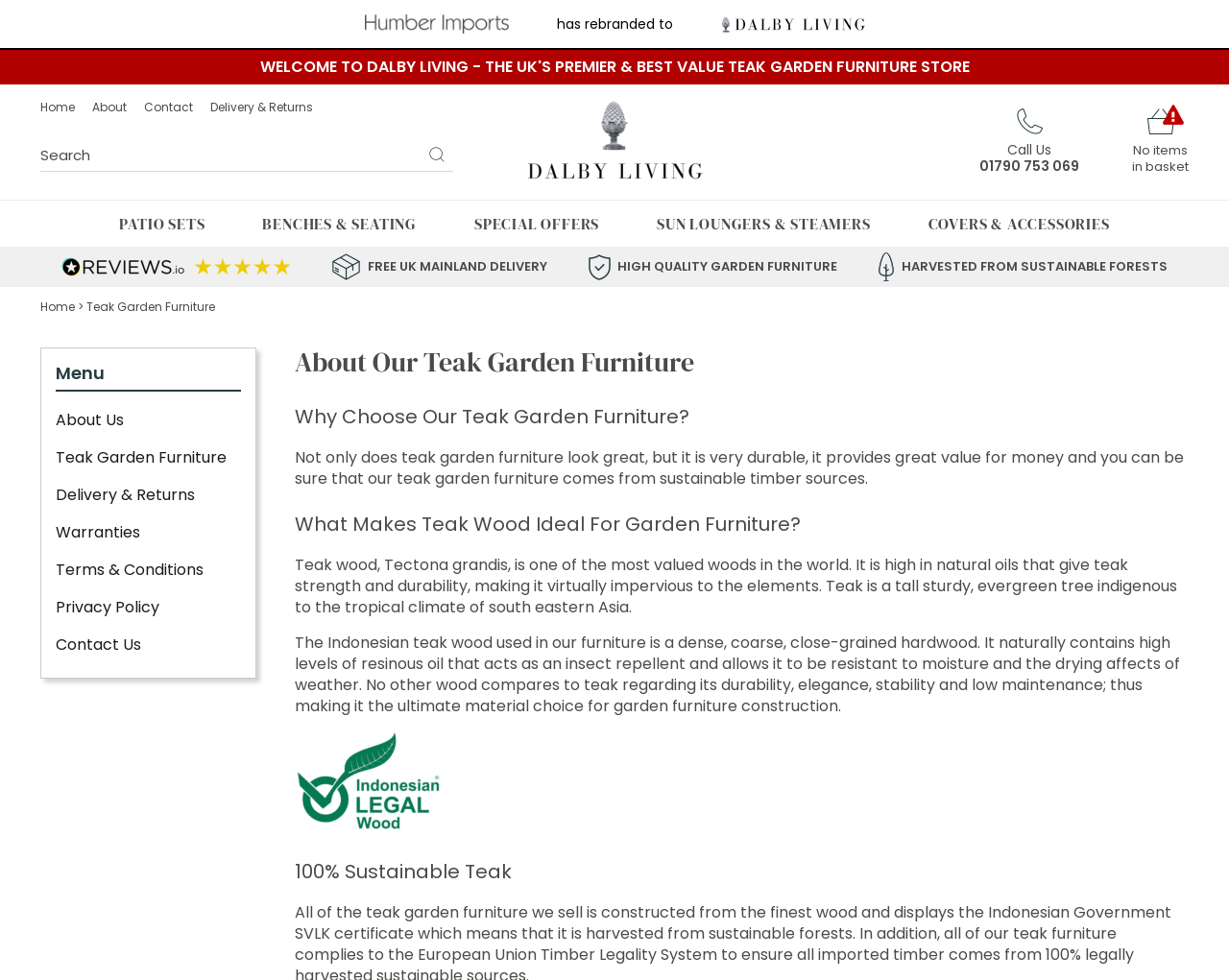Find the bounding box coordinates of the clickable region needed to perform the following instruction: "Search for teak garden furniture". The coordinates should be provided as four float numbers between 0 and 1, i.e., [left, top, right, bottom].

[0.033, 0.148, 0.325, 0.168]